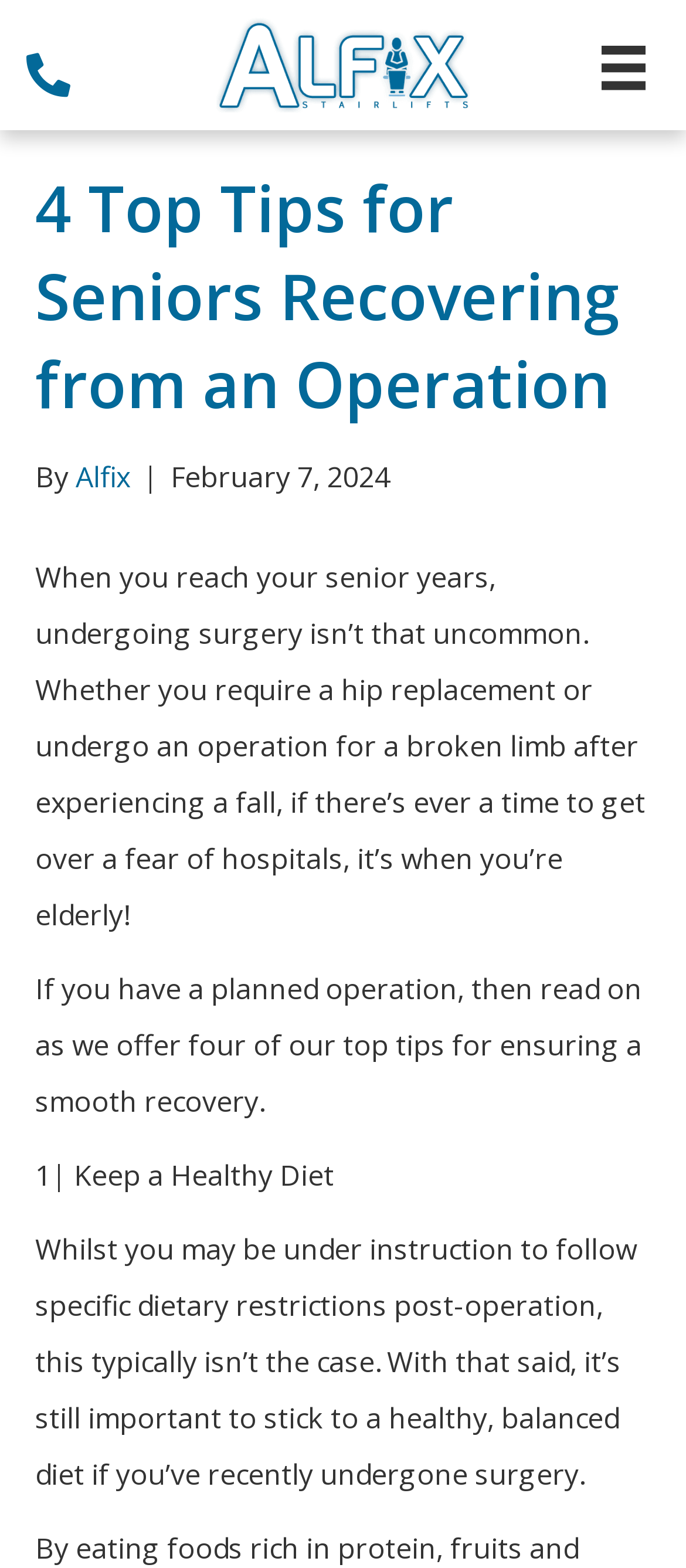Give a one-word or phrase response to the following question: What is the purpose of the article?

To offer post-operation tips